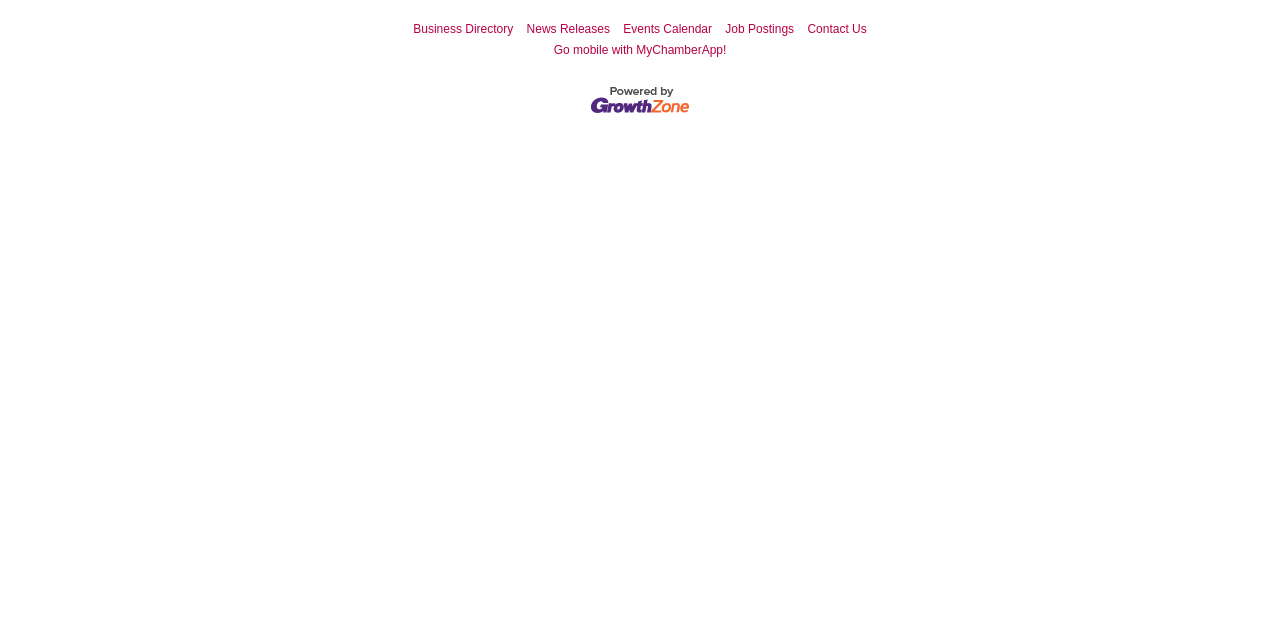Find the coordinates for the bounding box of the element with this description: "alt="GrowthZone - Membership Management Software"".

[0.461, 0.165, 0.539, 0.187]